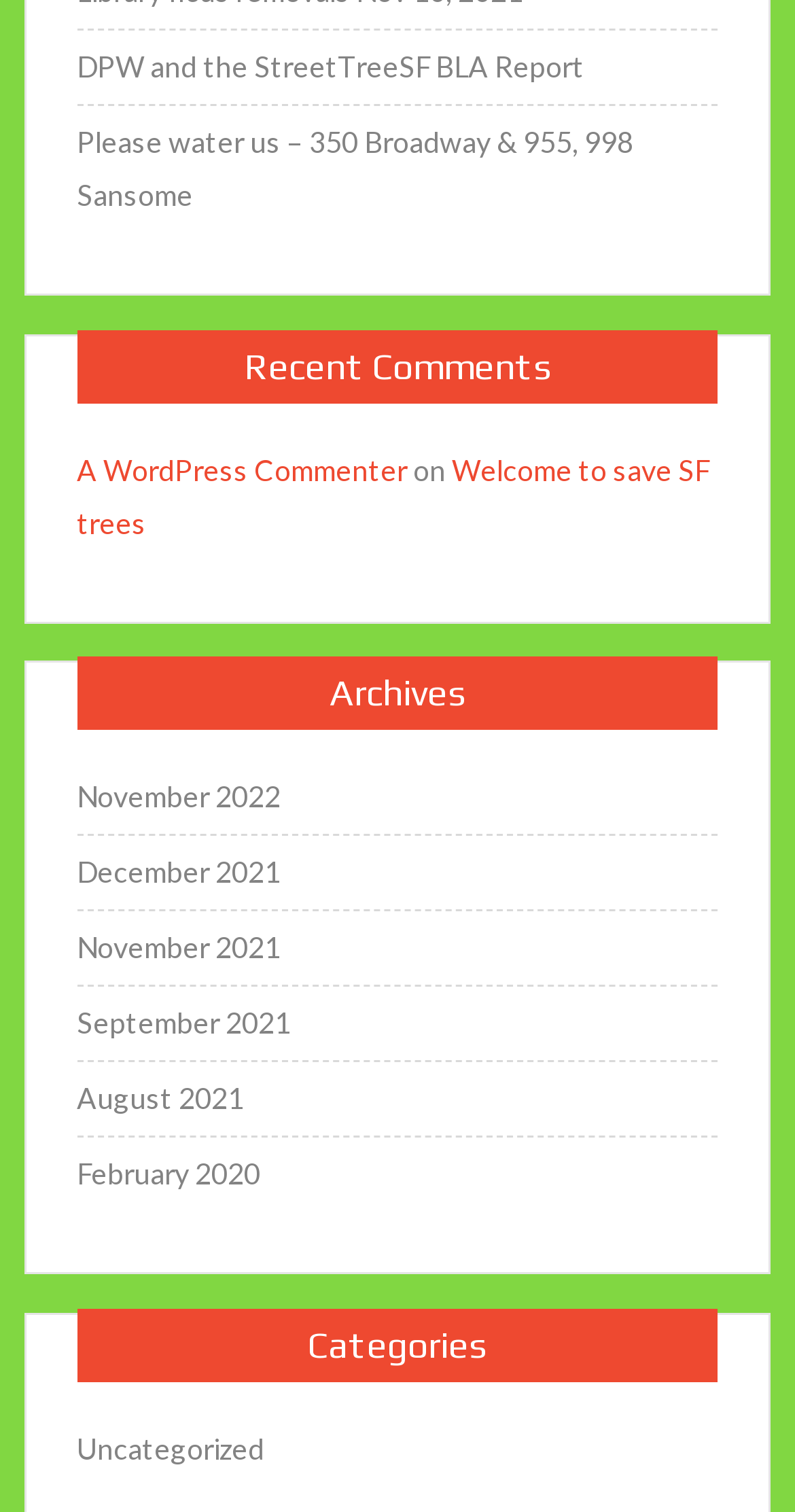Please determine the bounding box coordinates of the element's region to click for the following instruction: "Read recent comments".

[0.097, 0.218, 0.903, 0.266]